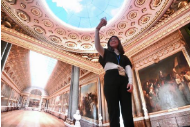Give a thorough description of the image, including any visible elements and their relationships.

The image captures a visitor taking a selfie in an elaborately designed exhibition space, characterized by grand architectural elements and impressive artwork adorning the walls. The ceiling features a stunning mural depicting a bright sky, enhancing the ambiance of the room. The young woman, dressed in a stylish outfit, smiles as she holds her phone up to capture the moment. This scene showcases the intersection of modern technology and traditional artistry, reflecting the engaging atmosphere of the virtual exhibition hosted by the Hong Kong museum, which centers around the Palace of Versailles.